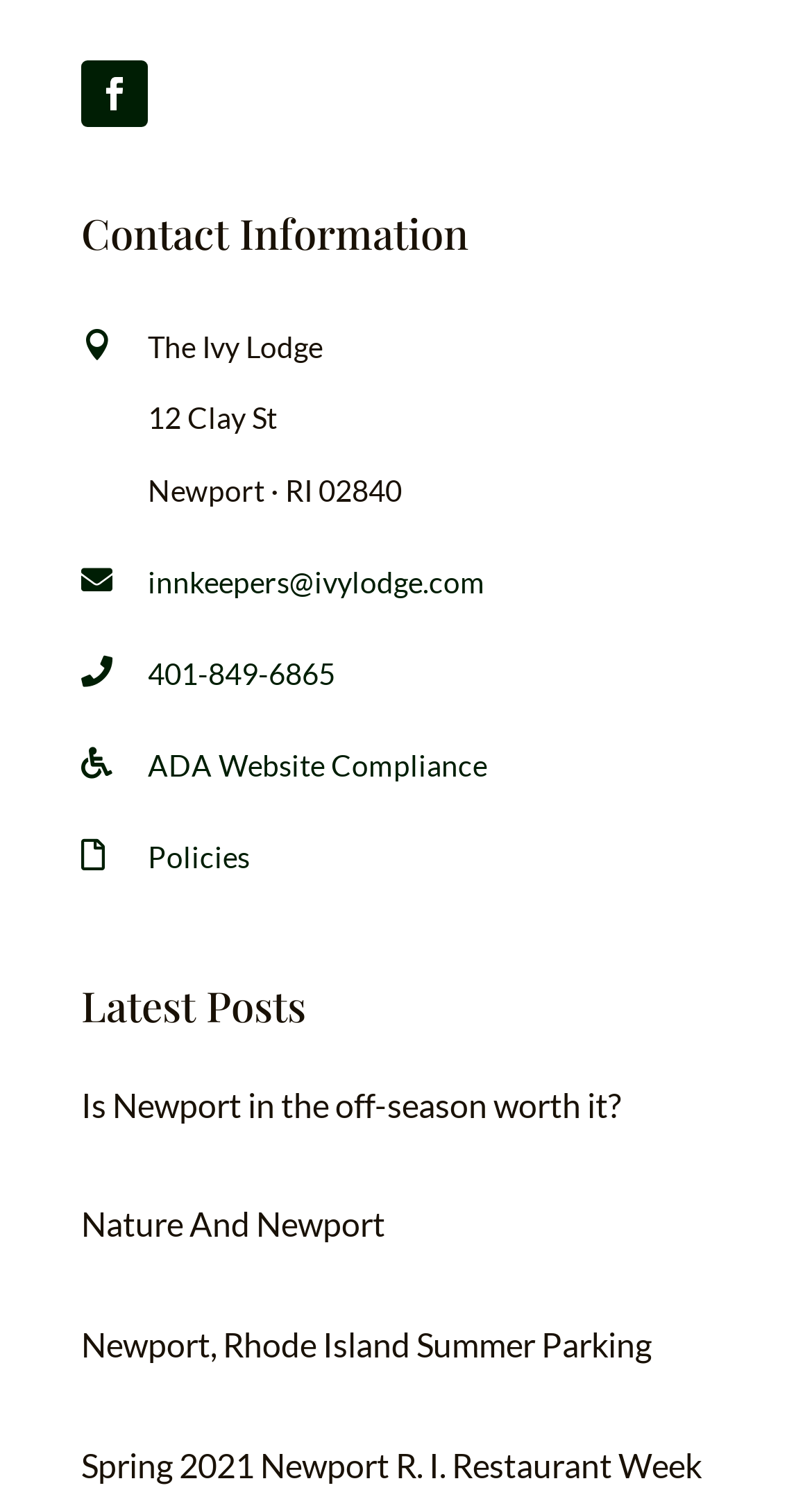Can you identify the bounding box coordinates of the clickable region needed to carry out this instruction: 'Read the latest post about Newport in the off-season'? The coordinates should be four float numbers within the range of 0 to 1, stated as [left, top, right, bottom].

[0.1, 0.72, 0.764, 0.746]